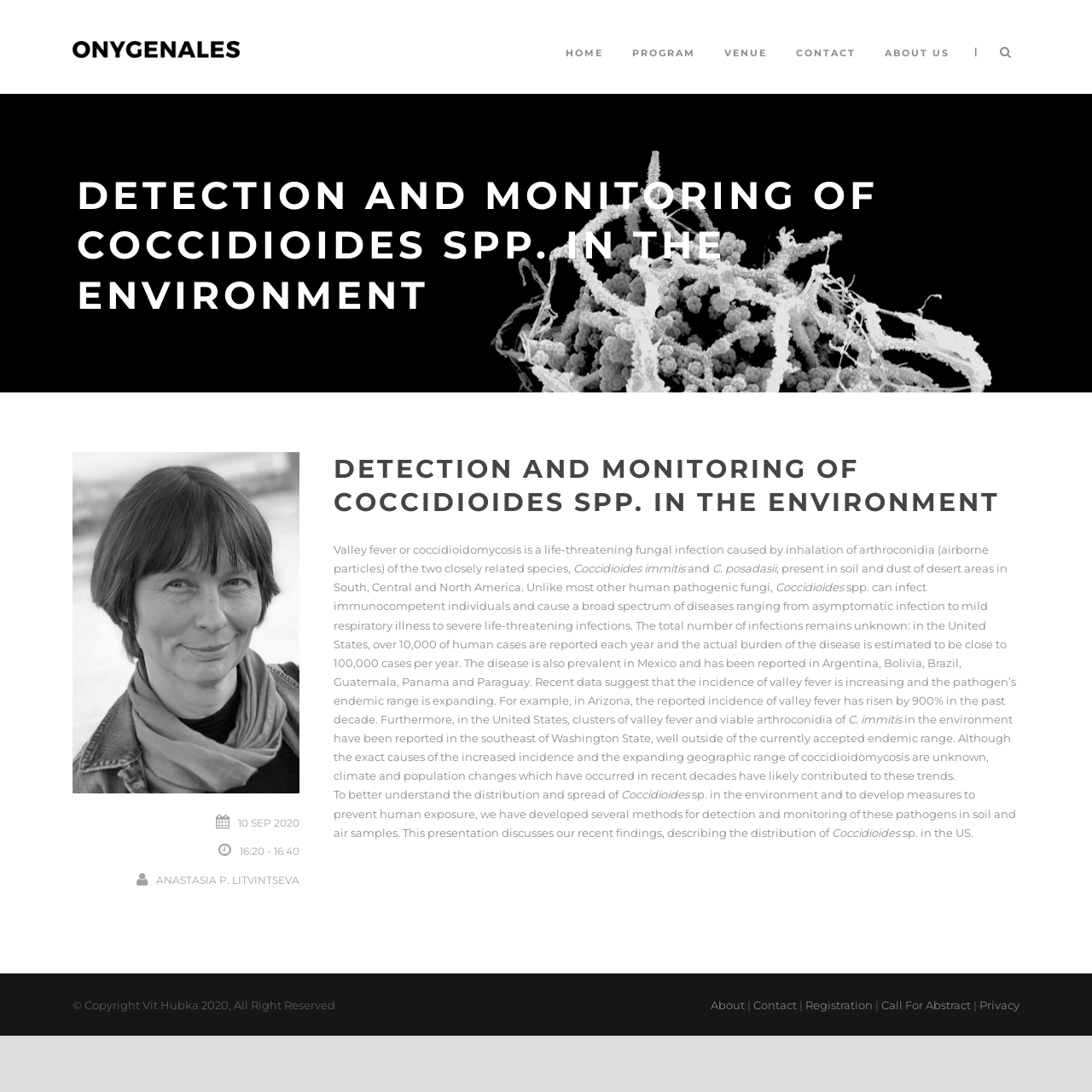Convey a detailed summary of the webpage, mentioning all key elements.

This webpage is about the detection and monitoring of Coccidioides spp. in the environment. At the top, there are six navigation links: "HOME", "PROGRAM", "VENUE", "CONTACT", "ABOUT US", and a separator "|" symbol. Below these links, there is a heading that reads "DETECTION AND MONITORING OF COCCIDIOIDES SPP. IN THE ENVIRONMENT". 

On the left side, there is a link with no text, and below it, there is a date "10 SEP 2020" and a time "16:20 - 16:40". Next to these, there is a link with the name "ANASTASIA P. LITVINTSEVA". 

The main content of the webpage is divided into two sections. The first section starts with a heading that is the same as the one at the top, followed by a paragraph of text that describes what valley fever or coccidioidomycosis is. The text is broken down into several static text elements, but it can be summarized as a description of the fungal infection, its causes, and its effects. 

The second section of the main content continues the description of valley fever, discussing its prevalence, the number of reported cases, and its increasing incidence. It also mentions the expansion of the pathogen's endemic range and the unknown causes of these trends. 

At the bottom of the webpage, there is a footer section that contains copyright information, "© Copyright Vit Hubka 2020, All Right Reserved", and several links: "About", "Contact", "Registration", "Call For Abstract", and "Privacy", separated by "|" symbols.